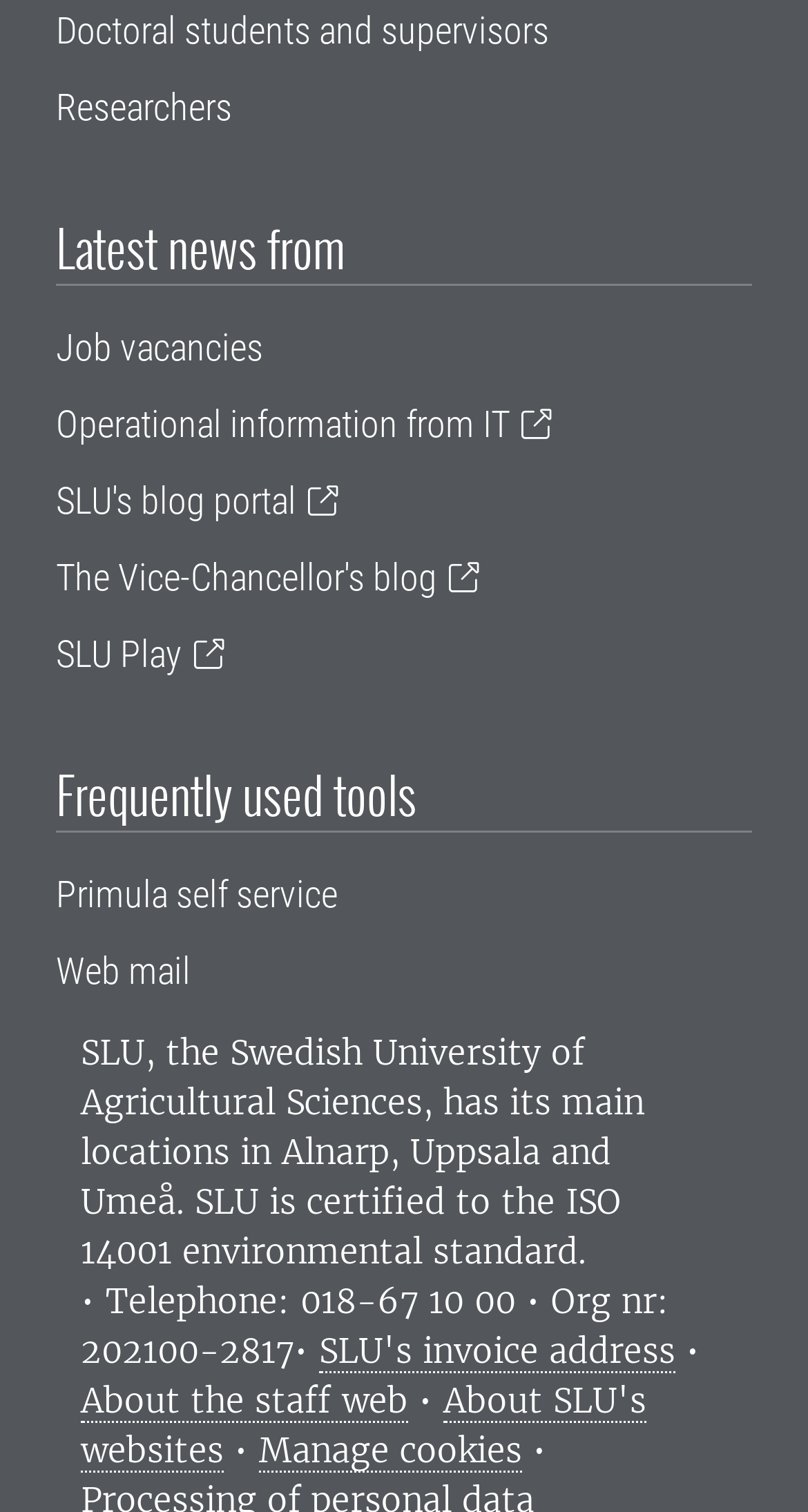Find and specify the bounding box coordinates that correspond to the clickable region for the instruction: "View latest news".

[0.069, 0.141, 0.931, 0.187]